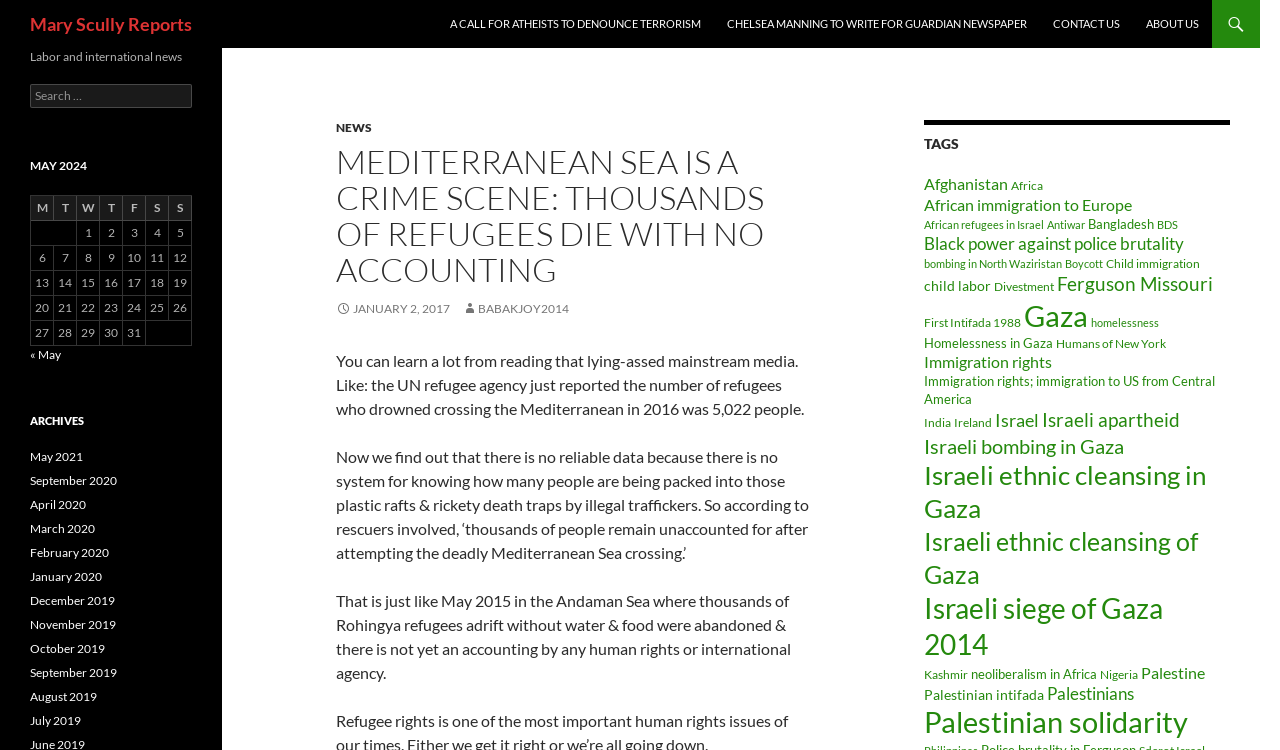Please identify the bounding box coordinates for the region that you need to click to follow this instruction: "Click on the 'ABOUT US' link".

[0.886, 0.0, 0.946, 0.064]